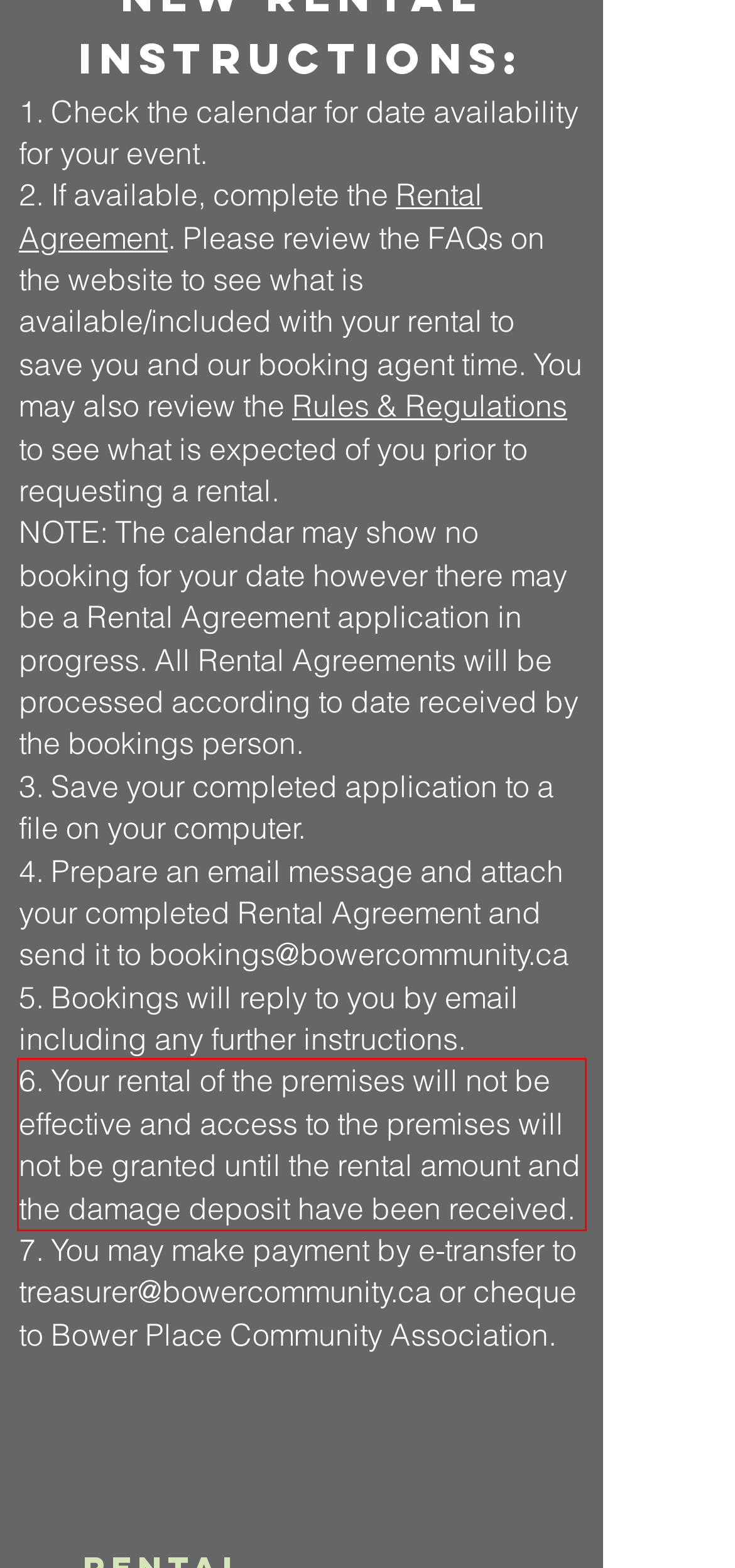Analyze the red bounding box in the provided webpage screenshot and generate the text content contained within.

6. Your rental of the premises will not be effective and access to the premises will not be granted until the rental amount and the damage deposit have been received.